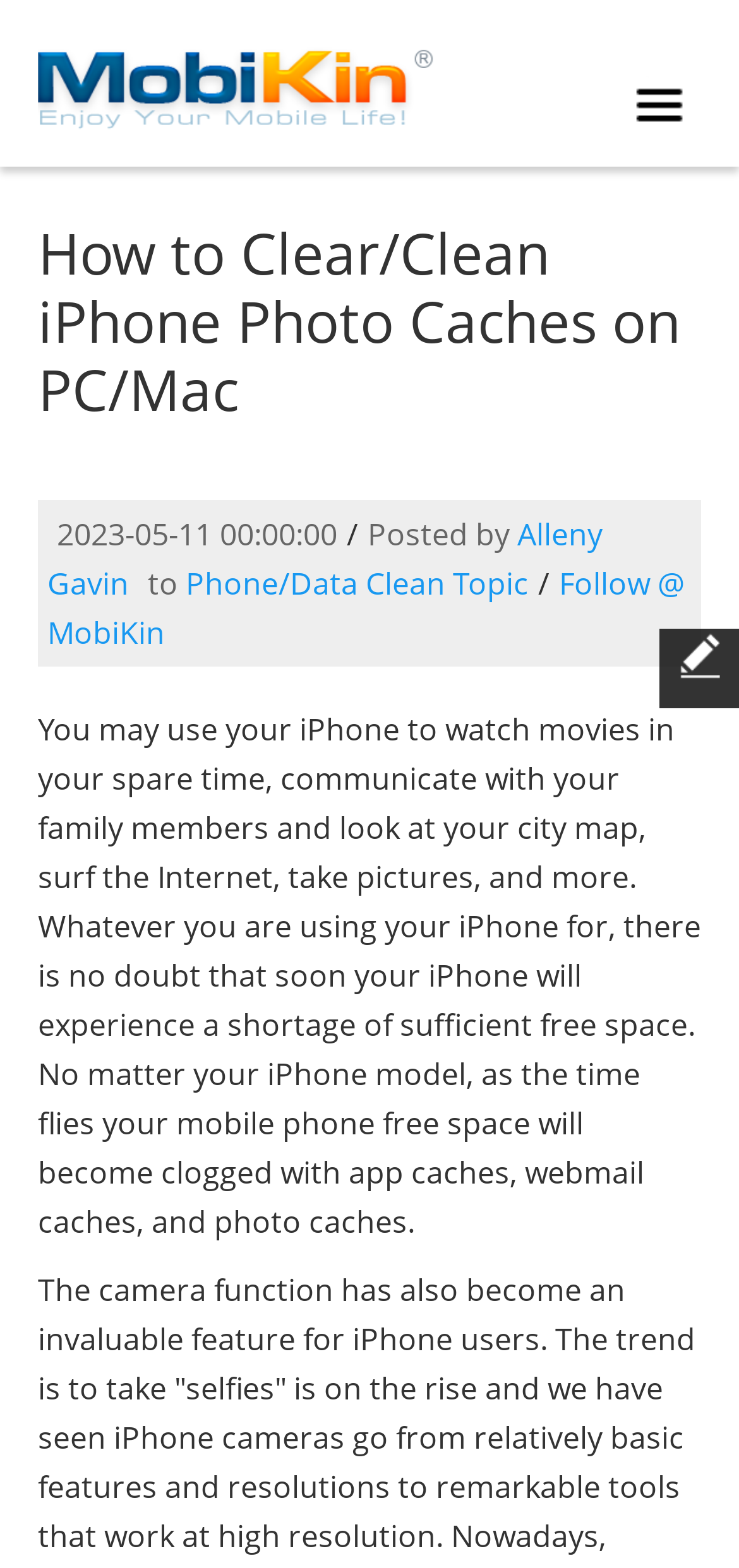Describe all the key features of the webpage in detail.

The webpage is a tutorial on how to clean iPhone photo caches. At the top left, there is a link to "MobiKin" accompanied by an image with the same name. Below the image, there is a heading that reads "How to Clear/Clean iPhone Photo Caches on PC/Mac". 

To the right of the heading, there is a date "2023-05-11 00:00:00" and a posting information section that includes the author's name "Alleny Gavin" and a link to "Phone/Data Clean Topic". There is also a link to "Follow @ MobiKin" at the bottom right of this section.

The main content of the webpage is a paragraph of text that explains the importance of cleaning iPhone photo caches. It starts by describing the various uses of an iPhone and how they can lead to a shortage of free space on the device. The text then explains that over time, the free space on an iPhone will become clogged with app caches, webmail caches, and photo caches, regardless of the iPhone model.